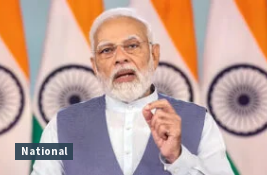Provide a thorough and detailed response to the question by examining the image: 
What is the likely context of Narendra Modi's speech?

Based on the image and the accompanying caption, it is likely that Narendra Modi's speech is part of the ongoing discussions or rituals regarding the Ram Temple consecration, marking a significant cultural event in India.